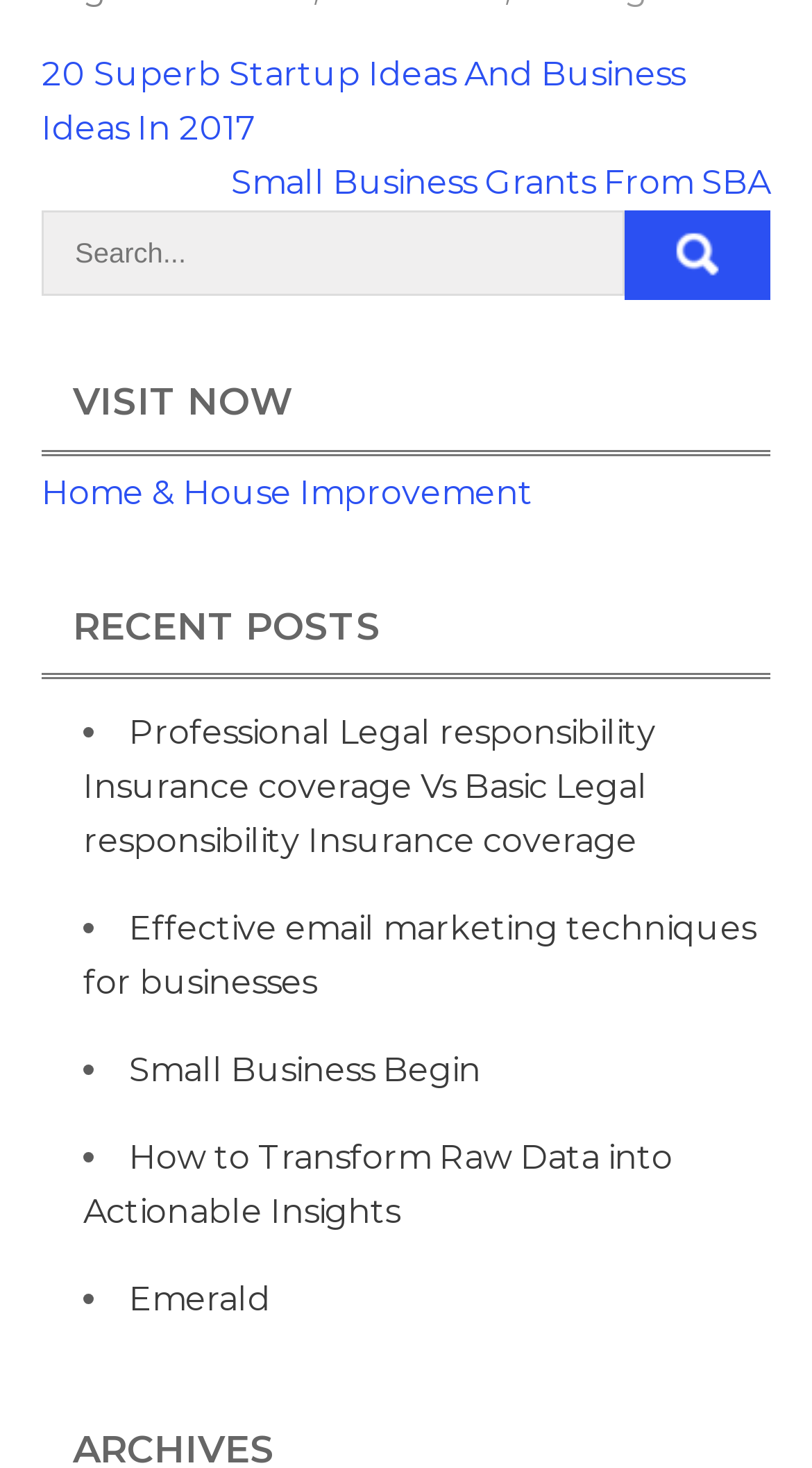Show the bounding box coordinates for the element that needs to be clicked to execute the following instruction: "Click on Banking". Provide the coordinates in the form of four float numbers between 0 and 1, i.e., [left, top, right, bottom].

None